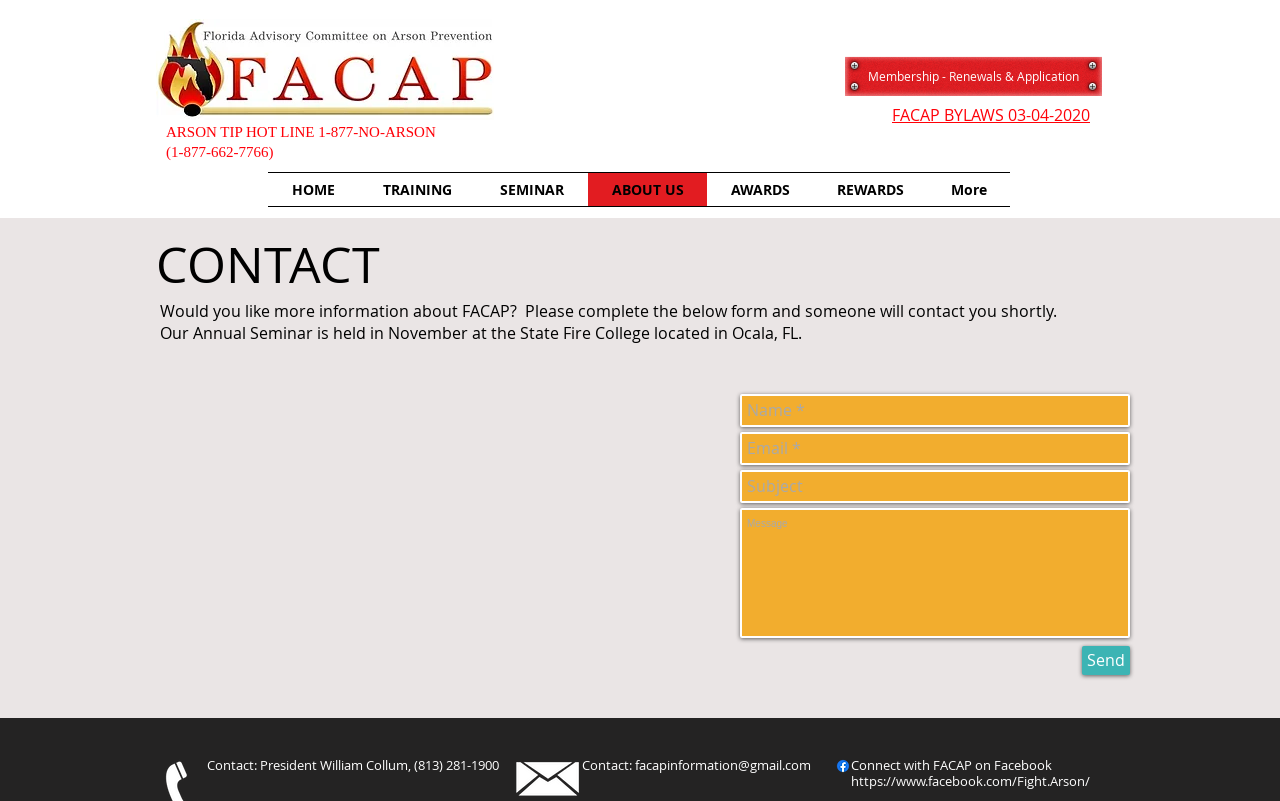Determine the bounding box coordinates for the clickable element to execute this instruction: "Click the 'HOME' link". Provide the coordinates as four float numbers between 0 and 1, i.e., [left, top, right, bottom].

[0.209, 0.216, 0.28, 0.257]